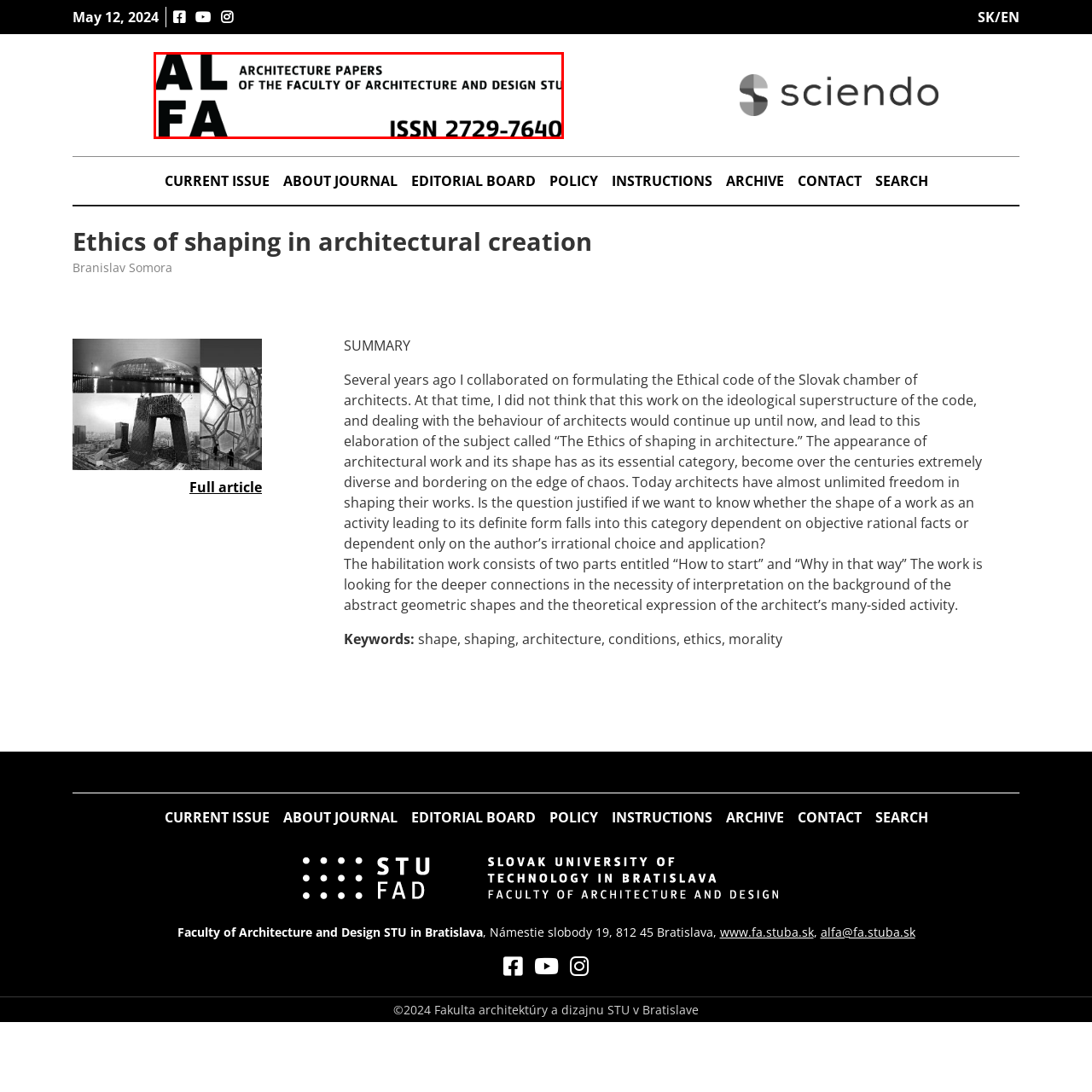Give a thorough and detailed explanation of the image enclosed by the red border.

The image features the logo and title for "AL FA," which stands for "Architecture Papers of the Faculty of Architecture and Design." It prominently displays the acronym "AL FA" in bold lettering, symbolizing the journal's focus on the discourse surrounding architecture. Below the title, the text "ISSN 2729-7640" indicates its publication's unique identification number for periodicals, further emphasizing its academic and scholarly nature. This visual representation is integral to establishing the journal's identity and its connection to architectural education and research.